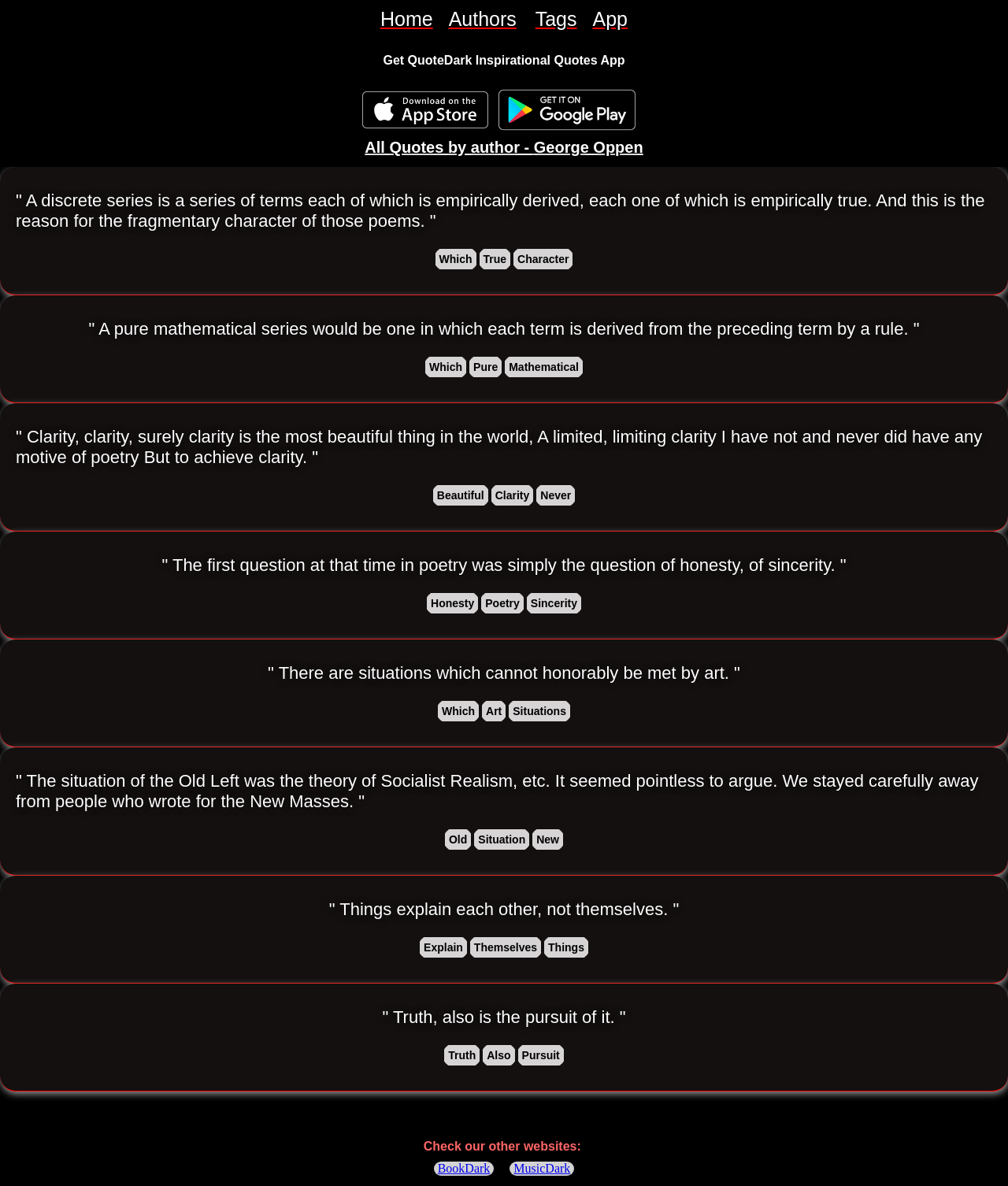What is the relationship between the links 'Home', 'Authors', and 'Tags'?
Please answer the question with a detailed response using the information from the screenshot.

The links 'Home', 'Authors', and 'Tags' are positioned at the top of the webpage and have similar styling, suggesting that they are navigation links that allow users to access different sections of the website.